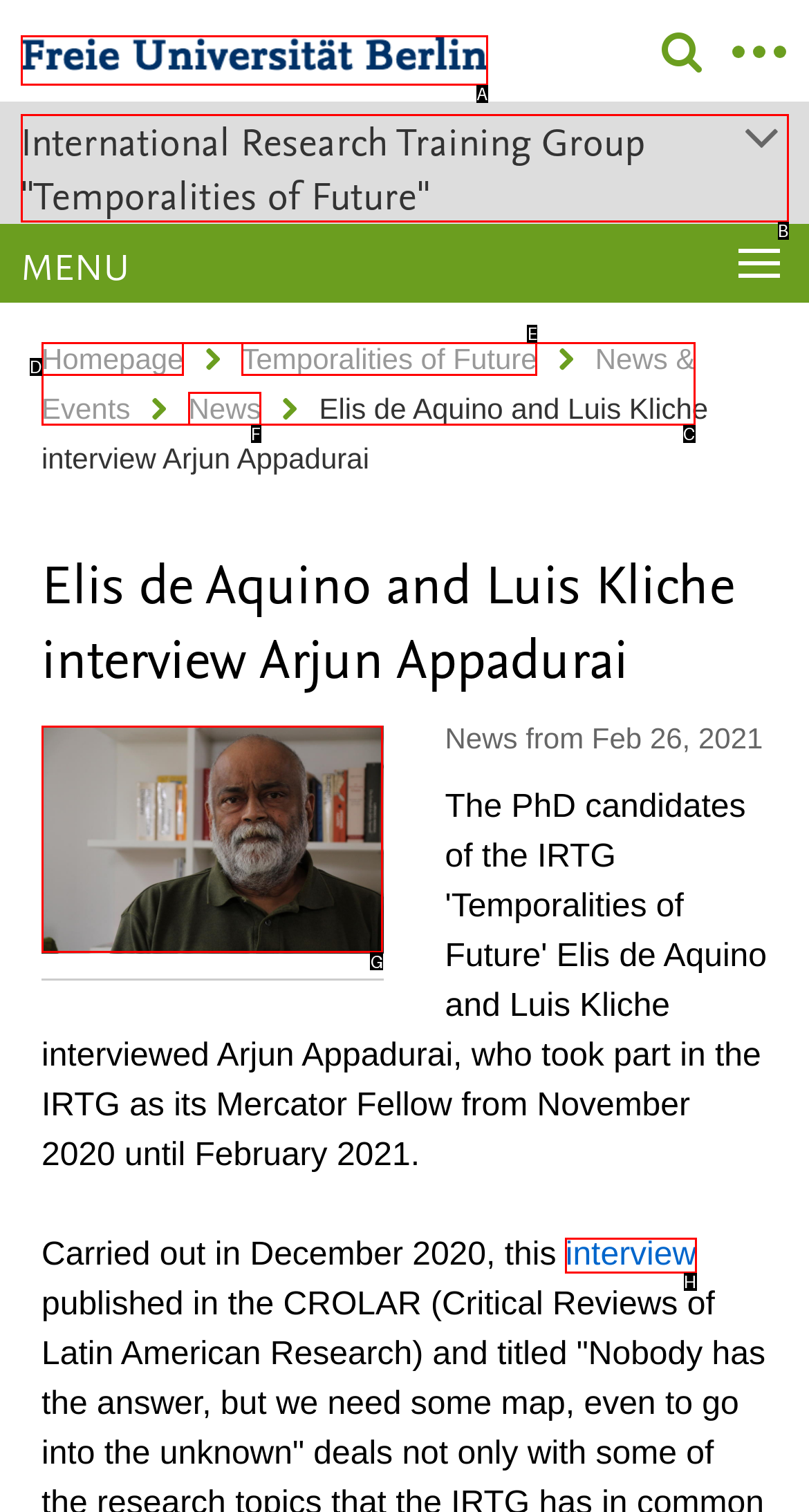Based on the element described as: interview
Find and respond with the letter of the correct UI element.

H